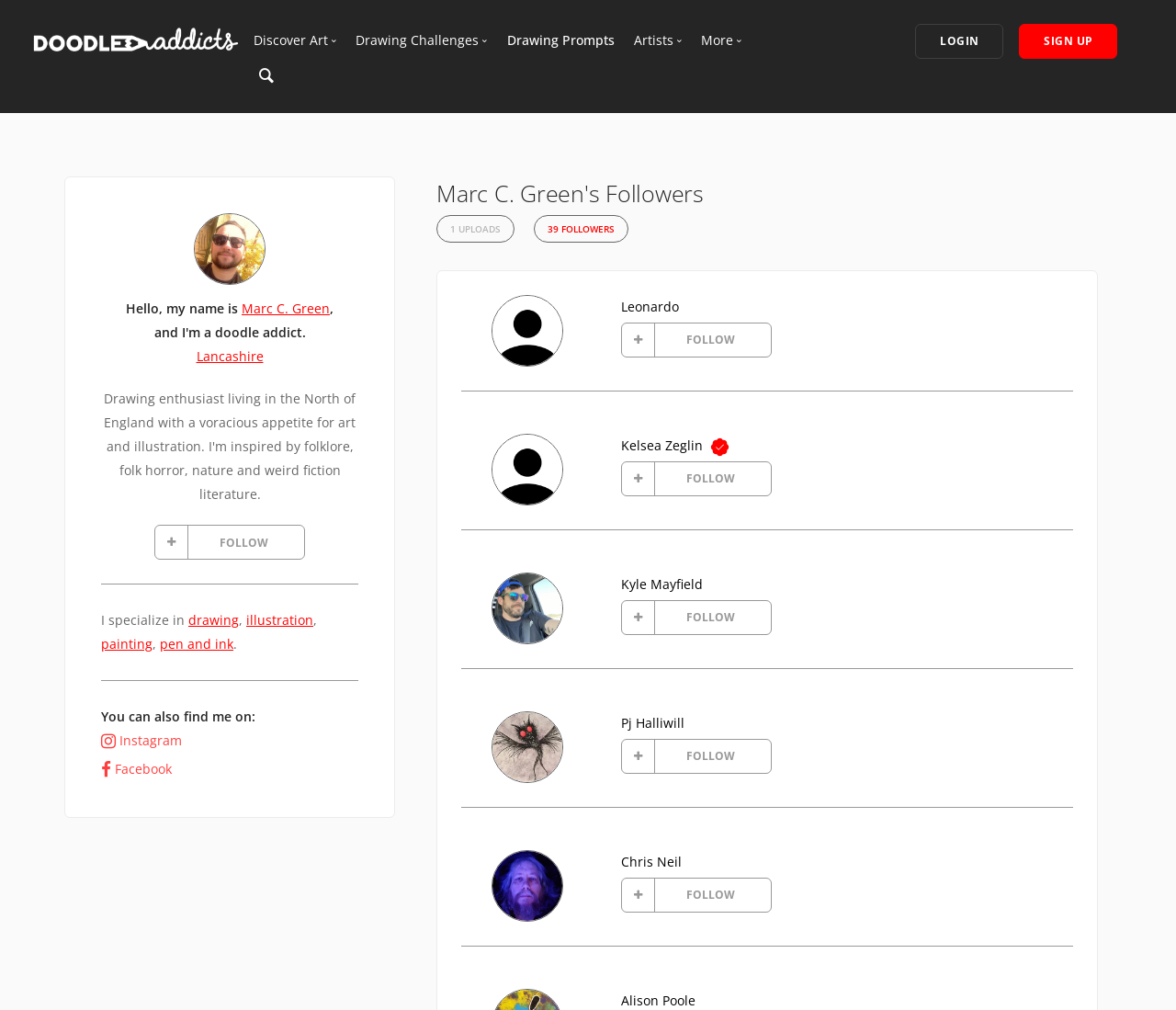Illustrate the webpage with a detailed description.

This webpage is about Marc C. Green, an artist who specializes in drawing, illustration, and painting. At the top left corner, there is a logo image and a text "Discover Art". Below it, there are several links to different sections of the website, including "Trending", "Most Recent", "Most Faves", and "Most Views". 

To the right of these links, there is a section with a heading "Drawing Challenges" and a link to "See All Challenges". Next to it, there is a link to "Drawing Prompts". 

Further to the right, there is a section with a heading "Artists" and links to "Most Popular", "Most Recent", and "Available For Hire". Below it, there is a section with a heading "More" and links to "Marketplace", "Art Discussions", "Resources", and "News + Blog". 

In the top right corner, there is an image of Marc C. Green, and below it, there is a brief introduction to him, including his name, location, and specialties. There are also links to his social media profiles, including Instagram and Facebook.

The main content of the webpage is a list of Marc C. Green's followers, each with an image, name, and a "FOLLOW" button. There are five followers listed, with separators in between. Each follower's section also includes a "Plus Member" badge for some of them. 

At the top of the page, there is a search box where users can type in a search query and hit enter. In the top right corner, there are links to "LOGIN" and "SIGN UP".